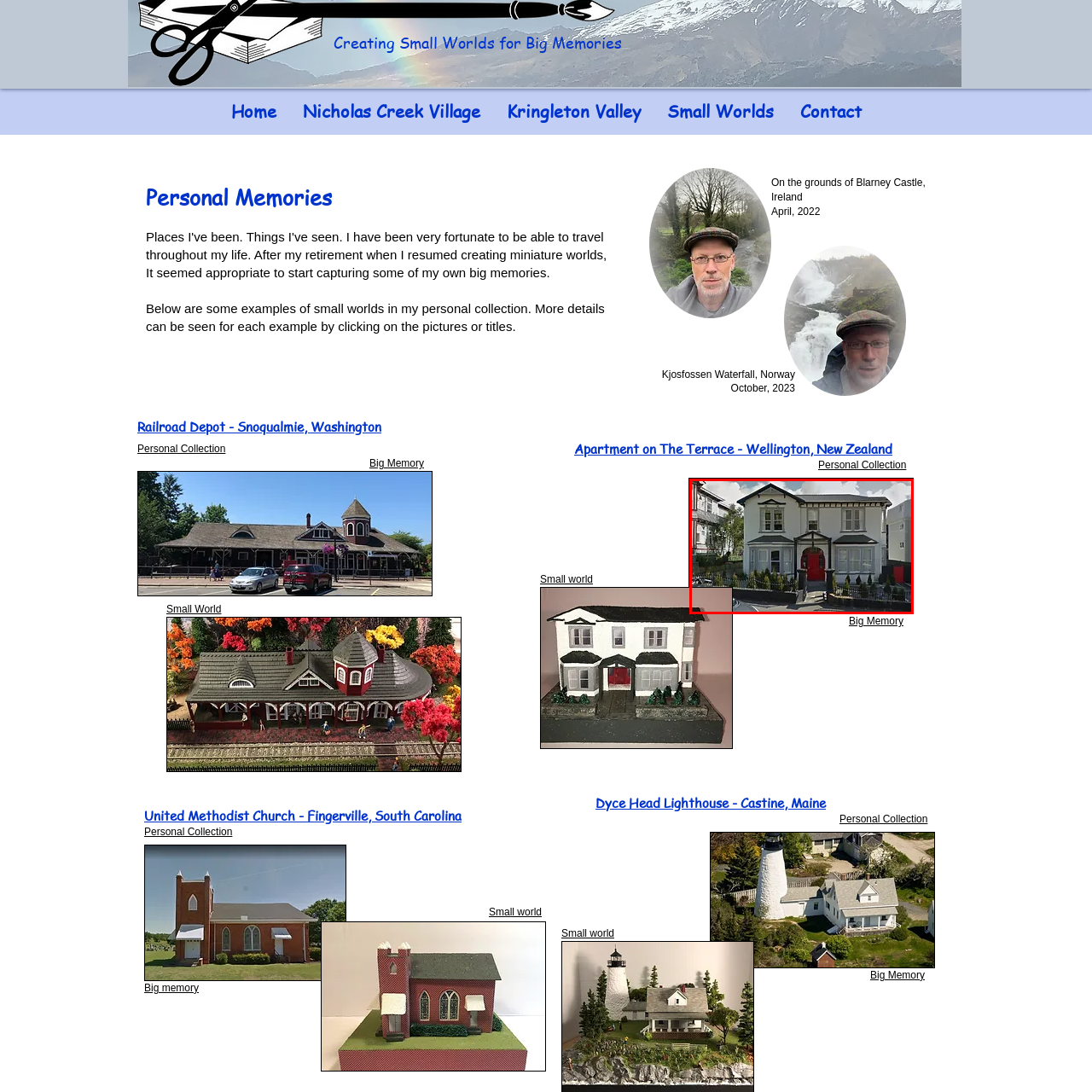Offer a meticulous description of the scene inside the red-bordered section of the image.

The image features a charming house with a distinctive architectural style, likely situated in a picturesque neighborhood. The house is painted white and boasts a prominent red front door, providing a striking focal point against its pale facade. Large windows with white trim enhance the light and airy feel of the structure. Grassy areas and neatly trimmed hedges surround the property, suggesting careful landscaping and maintenance. This house is part of a collection of personal memories that symbolize special moments and places, as indicated by its inclusion in a series of images showcasing personal experiences, particularly highlighting a residence in Wellington, New Zealand.